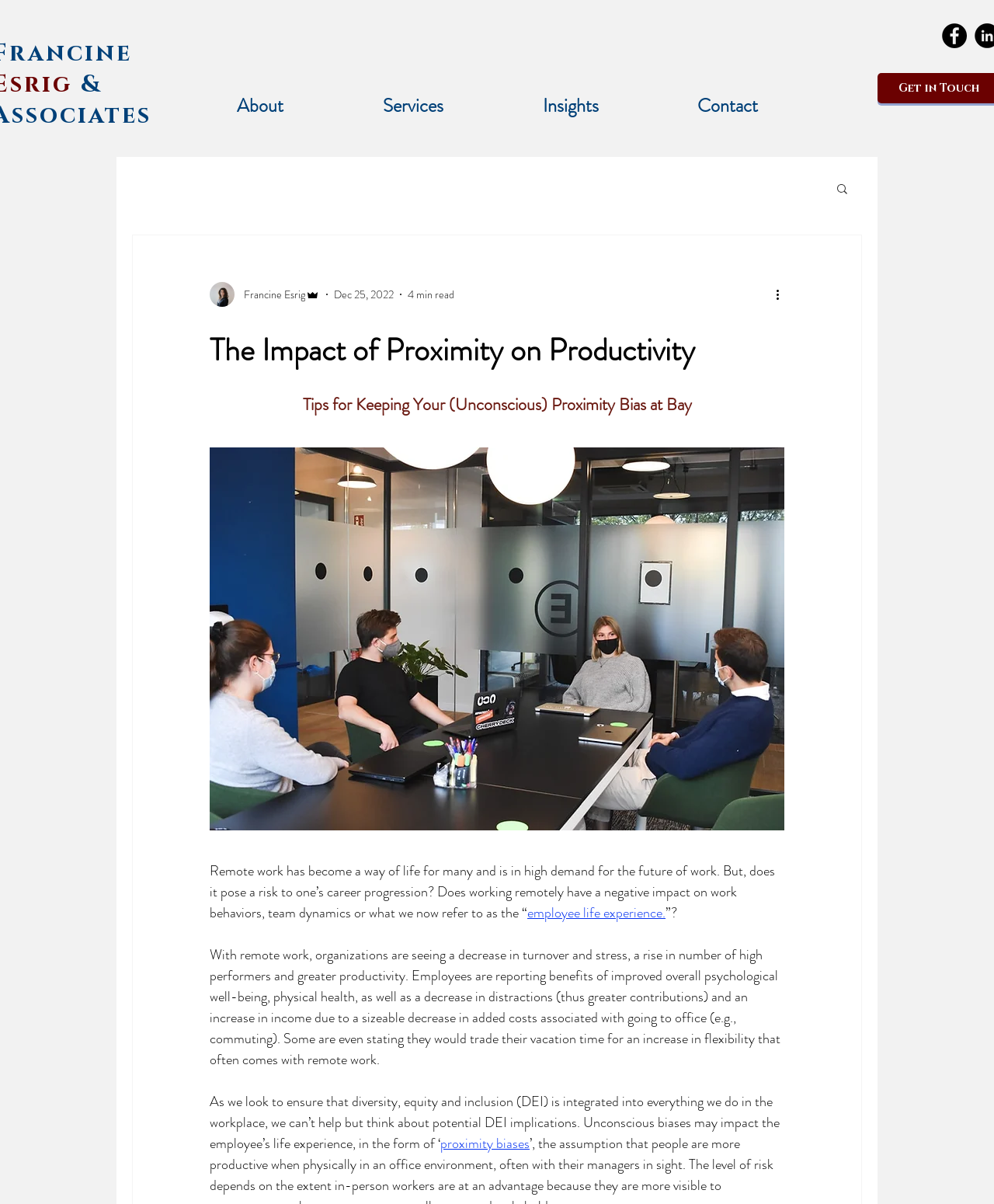Identify the bounding box coordinates for the UI element described as: "Lifestyle And Gaming Products".

None